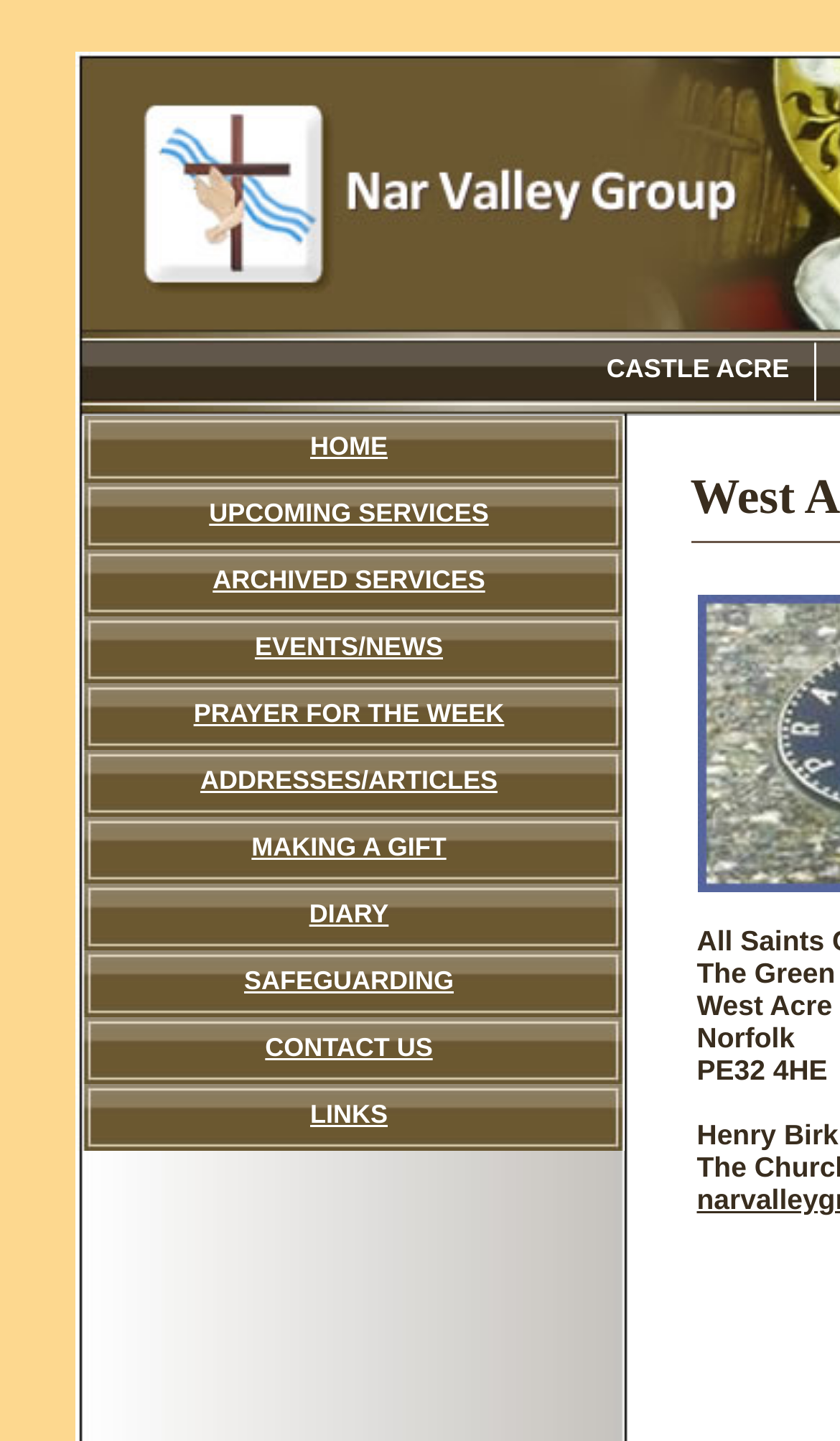Could you indicate the bounding box coordinates of the region to click in order to complete this instruction: "view UPCOMING SERVICES".

[0.088, 0.335, 0.742, 0.381]